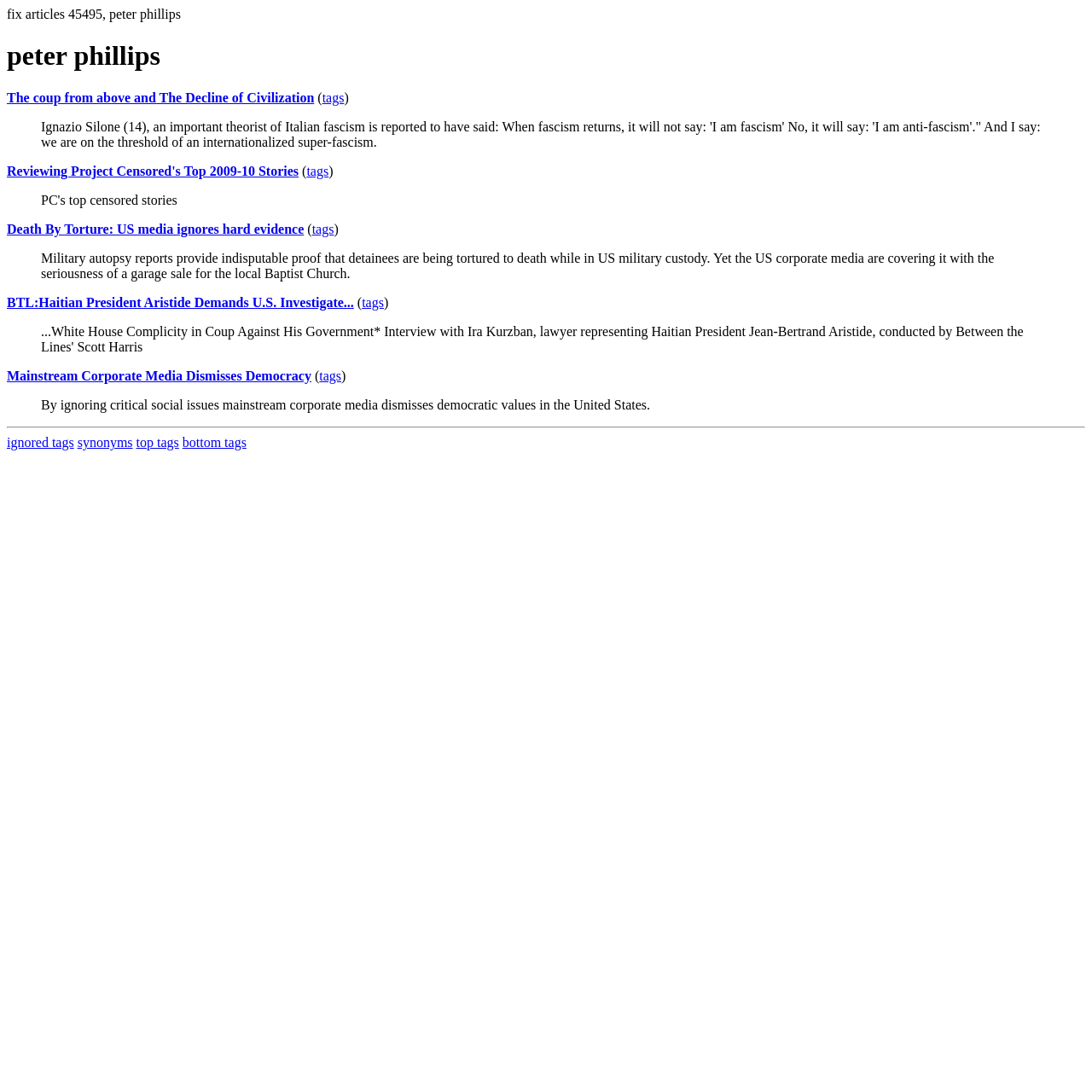Find the bounding box coordinates of the element I should click to carry out the following instruction: "Browse the 'ignored tags'".

[0.006, 0.398, 0.068, 0.412]